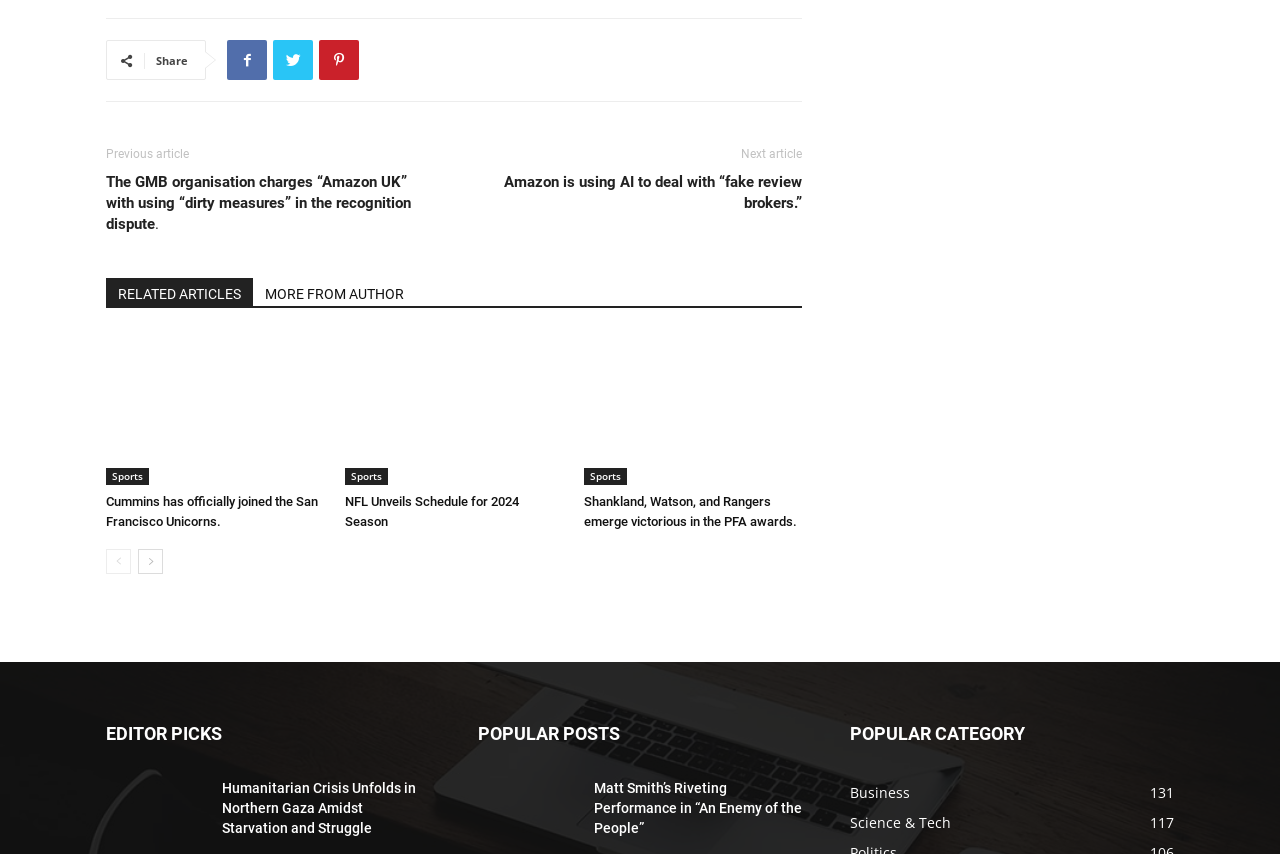Can you find the bounding box coordinates of the area I should click to execute the following instruction: "View the related article 'Cummins has officially joined the San Francisco Unicorns'"?

[0.083, 0.392, 0.253, 0.568]